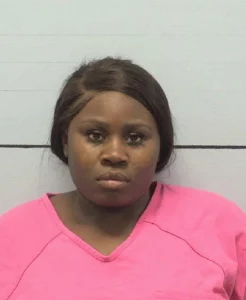What is the background color of the image?
Please use the image to provide a one-word or short phrase answer.

light blue